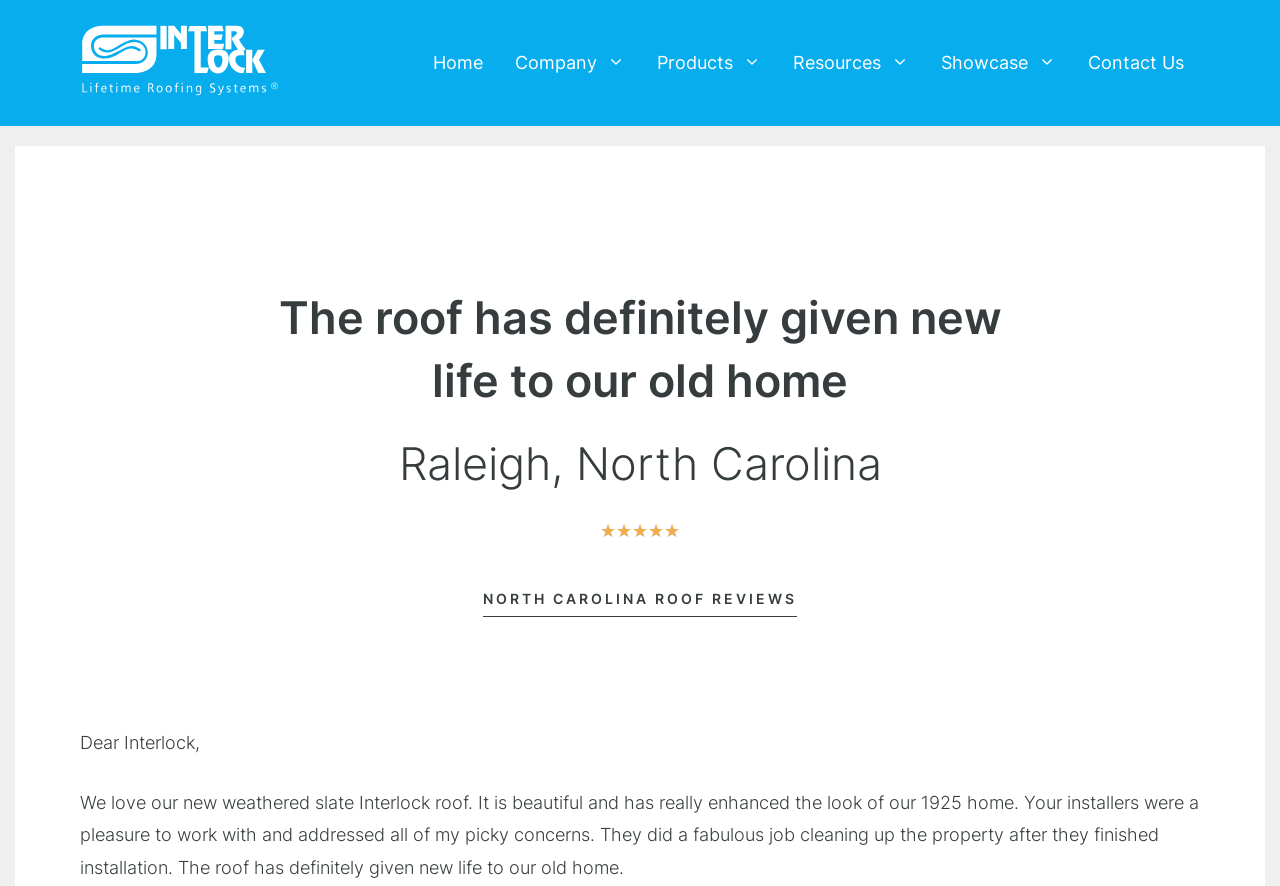Determine the bounding box coordinates for the clickable element to execute this instruction: "Click the Interlock link". Provide the coordinates as four float numbers between 0 and 1, i.e., [left, top, right, bottom].

[0.062, 0.054, 0.219, 0.078]